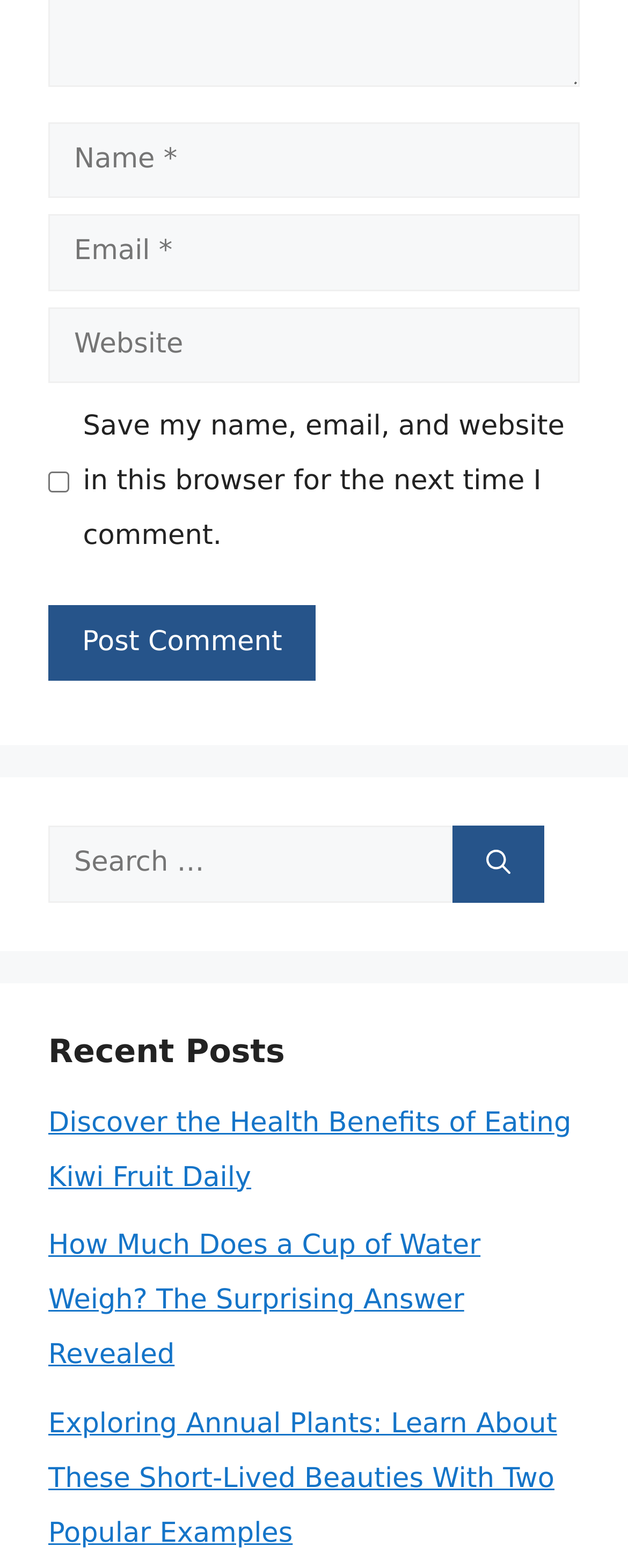Please identify the bounding box coordinates of the area that needs to be clicked to fulfill the following instruction: "Enter your name."

[0.077, 0.077, 0.923, 0.126]